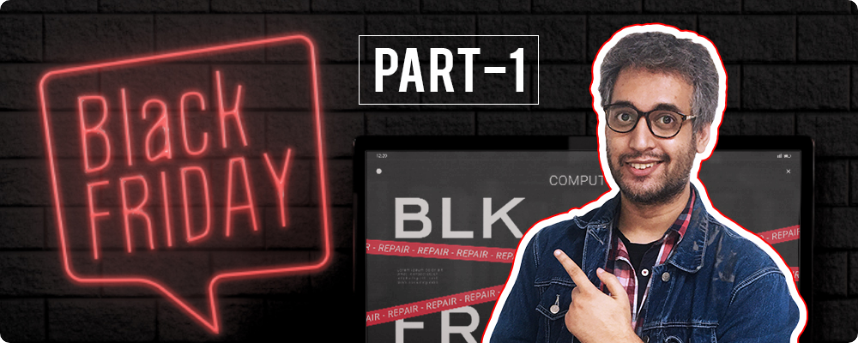What is the young man pointing at?
Using the visual information from the image, give a one-word or short-phrase answer.

Digital device